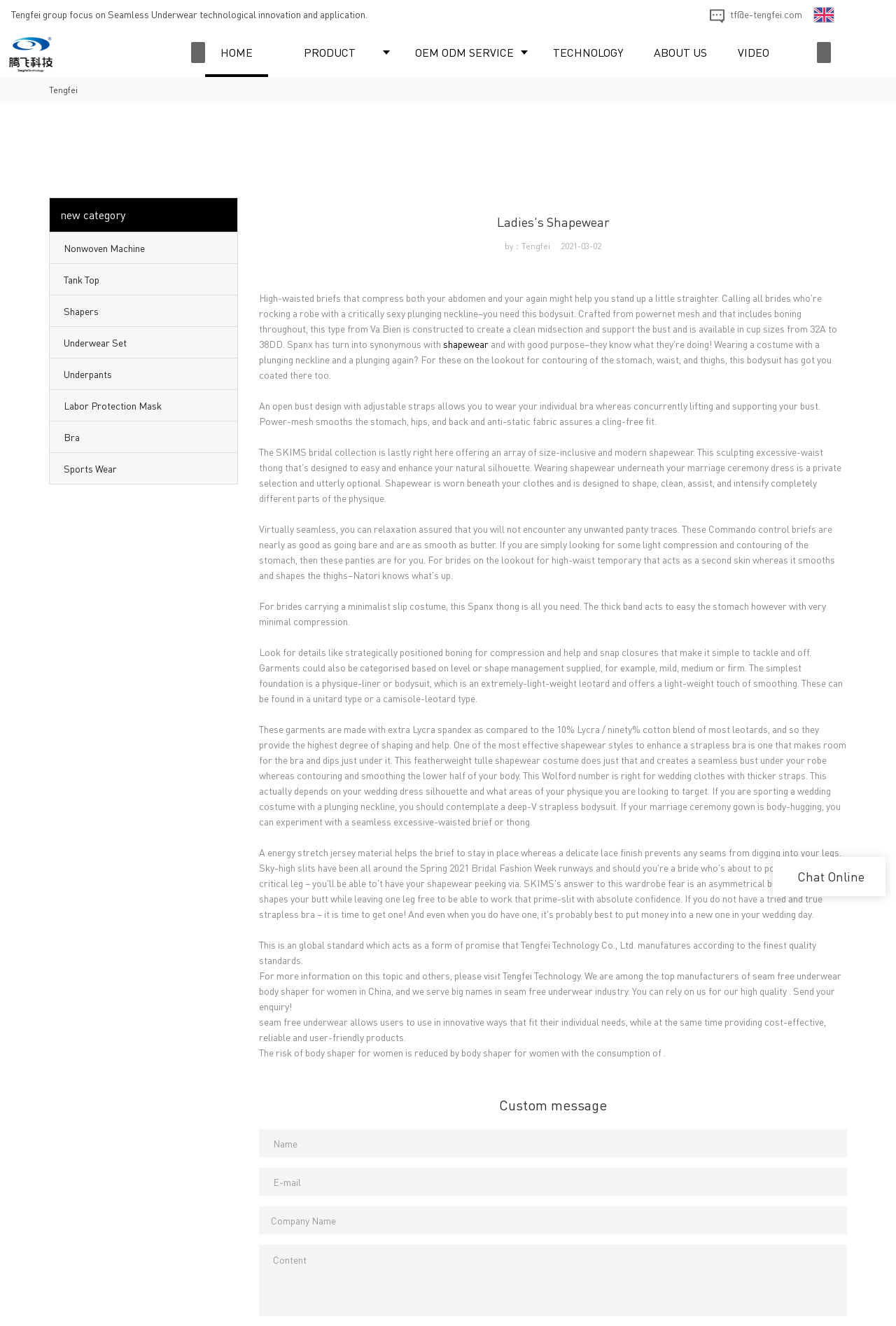Using the provided element description: "Labor Protection Mask", identify the bounding box coordinates. The coordinates should be four floats between 0 and 1 in the order [left, top, right, bottom].

[0.055, 0.294, 0.265, 0.317]